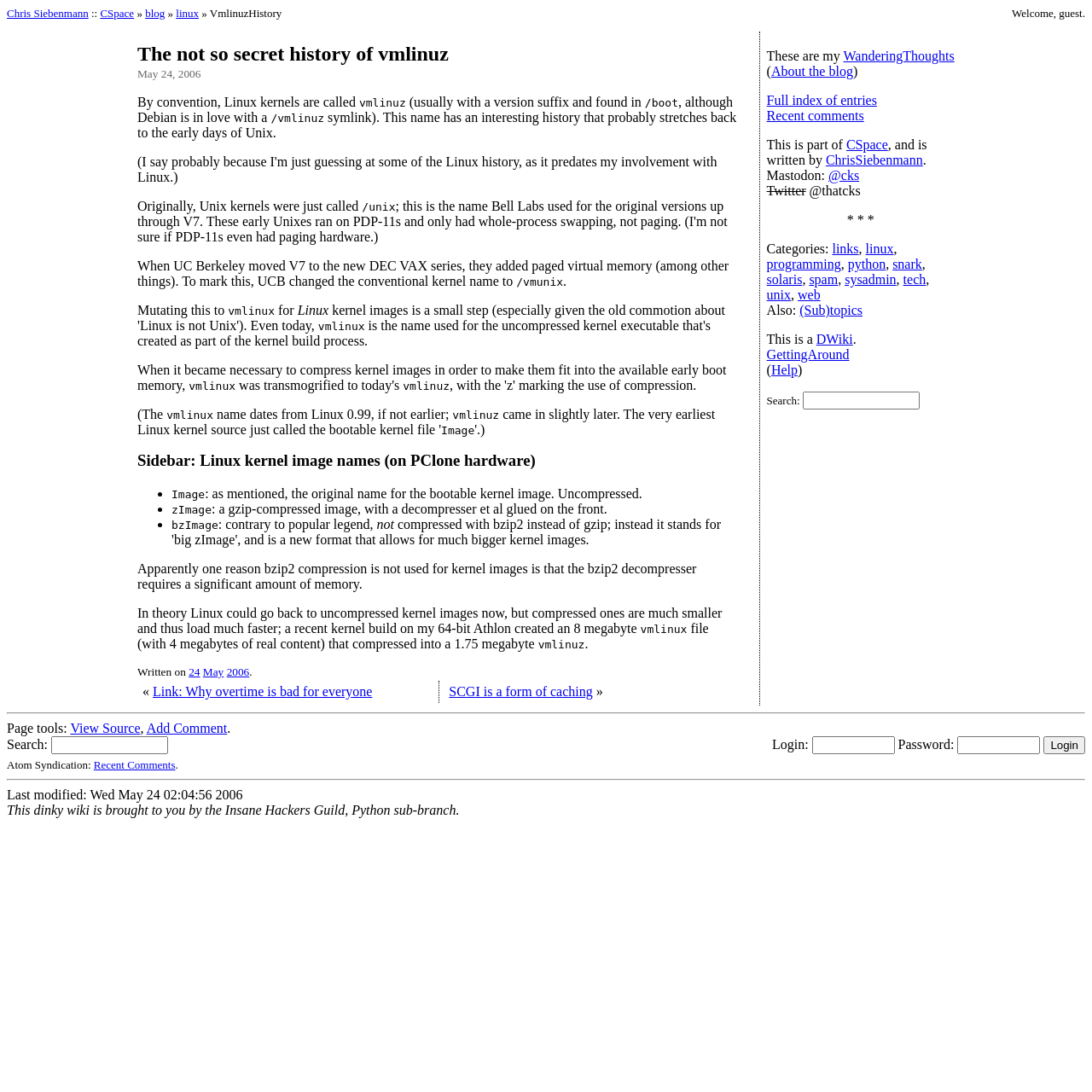Provide the bounding box coordinates of the HTML element described by the text: "About the blog".

[0.706, 0.059, 0.781, 0.072]